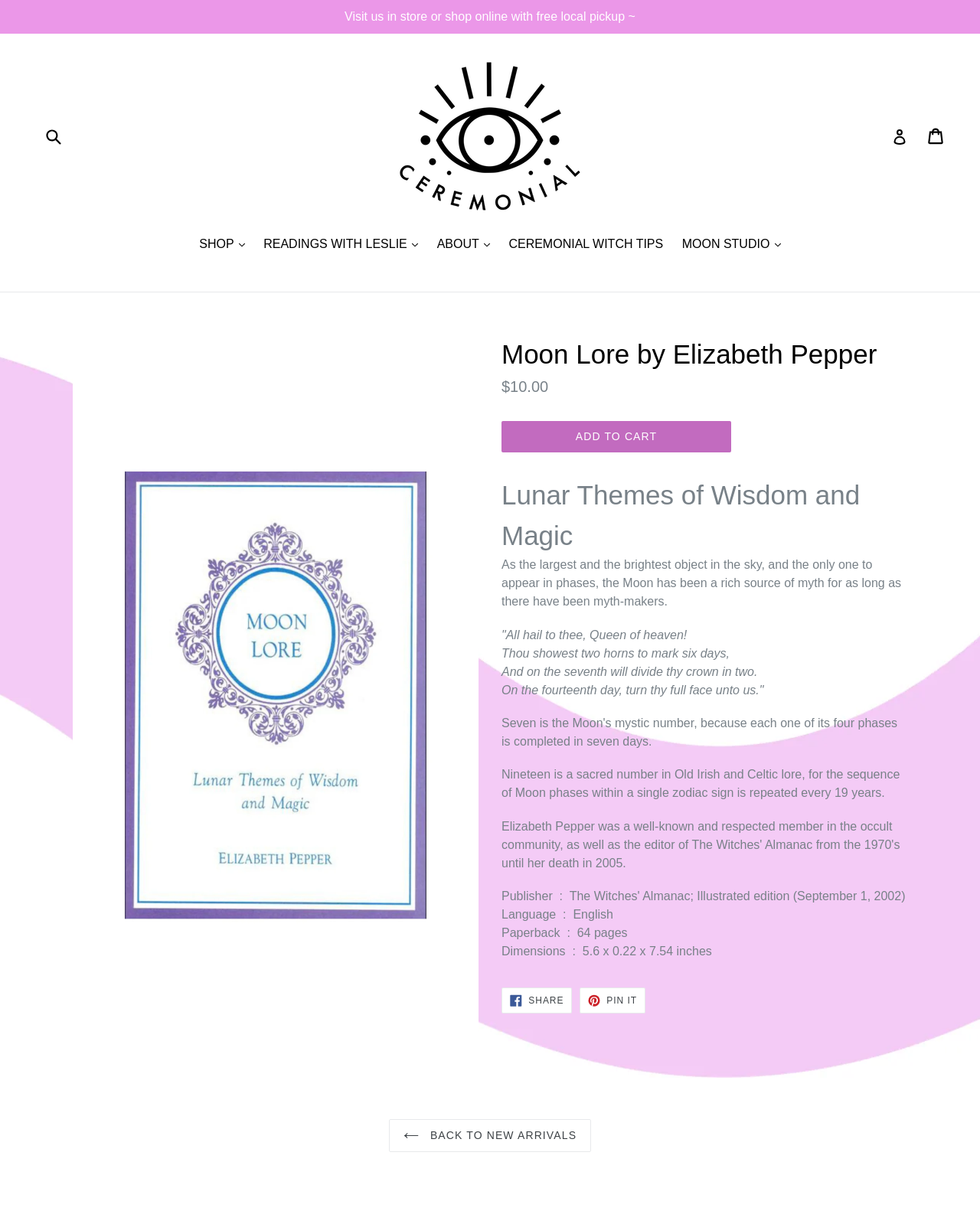What is the size of the book?
Look at the image and respond with a single word or a short phrase.

5.6 x 0.22 x 7.54 inches